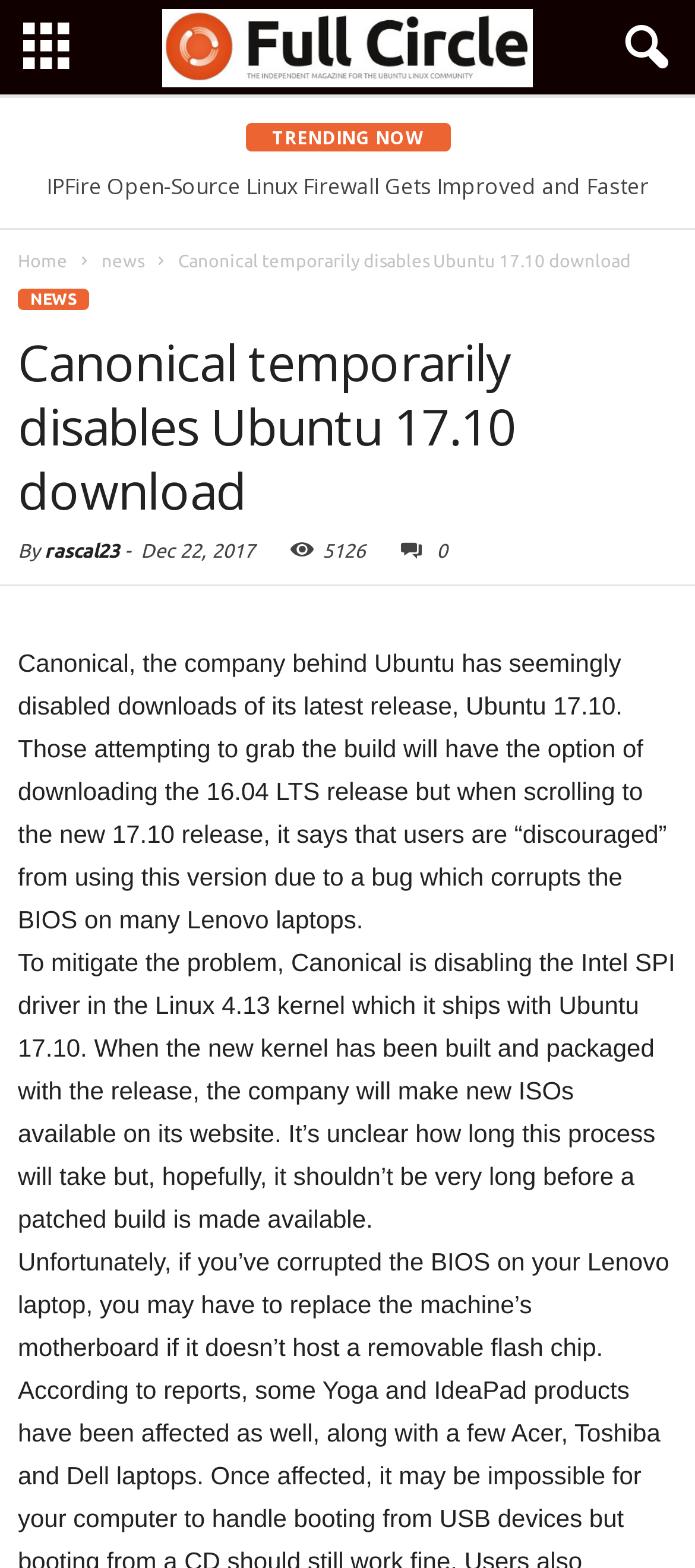How many trending news are shown?
Kindly answer the question with as much detail as you can.

The trending news section is located below the top navigation bar, and it contains four headings with links, namely 'Zorin OS 15 Lite Released as a Windows 7 Replacement, Based on Ubuntu 18.04 LTS', 'System76 Will Build Its Own Linux Laptops From January 2020', 'IPFire Open-Source Linux Firewall Gets Improved and Faster QoS', and 'Linux Servers Running Webmin App Targeted By DDoS Attacks'.